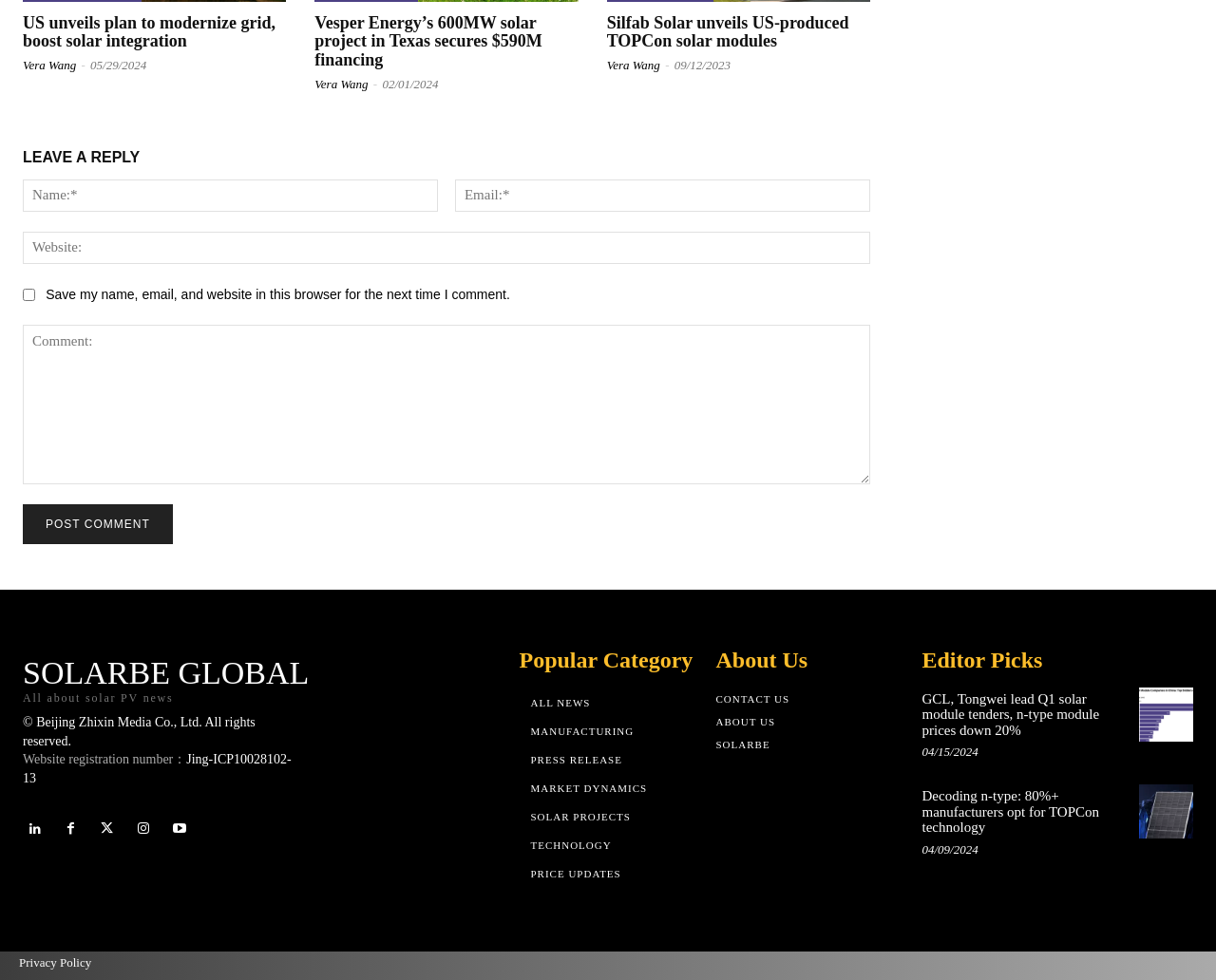Locate the bounding box coordinates of the element that needs to be clicked to carry out the instruction: "Click on the 'GCL, Tongwei lead Q1 solar module tenders, n-type module prices down 20%' news link". The coordinates should be given as four float numbers ranging from 0 to 1, i.e., [left, top, right, bottom].

[0.937, 0.701, 0.981, 0.757]